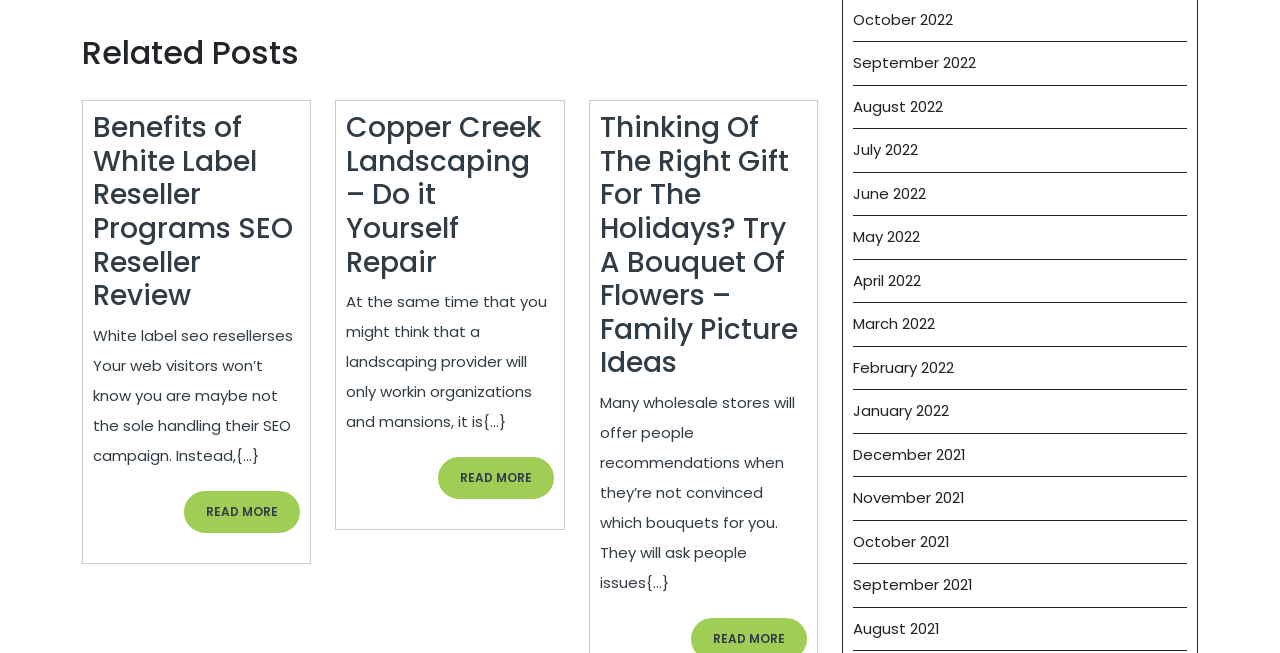Identify the coordinates of the bounding box for the element that must be clicked to accomplish the instruction: "View posts from September 2022".

[0.666, 0.08, 0.762, 0.112]